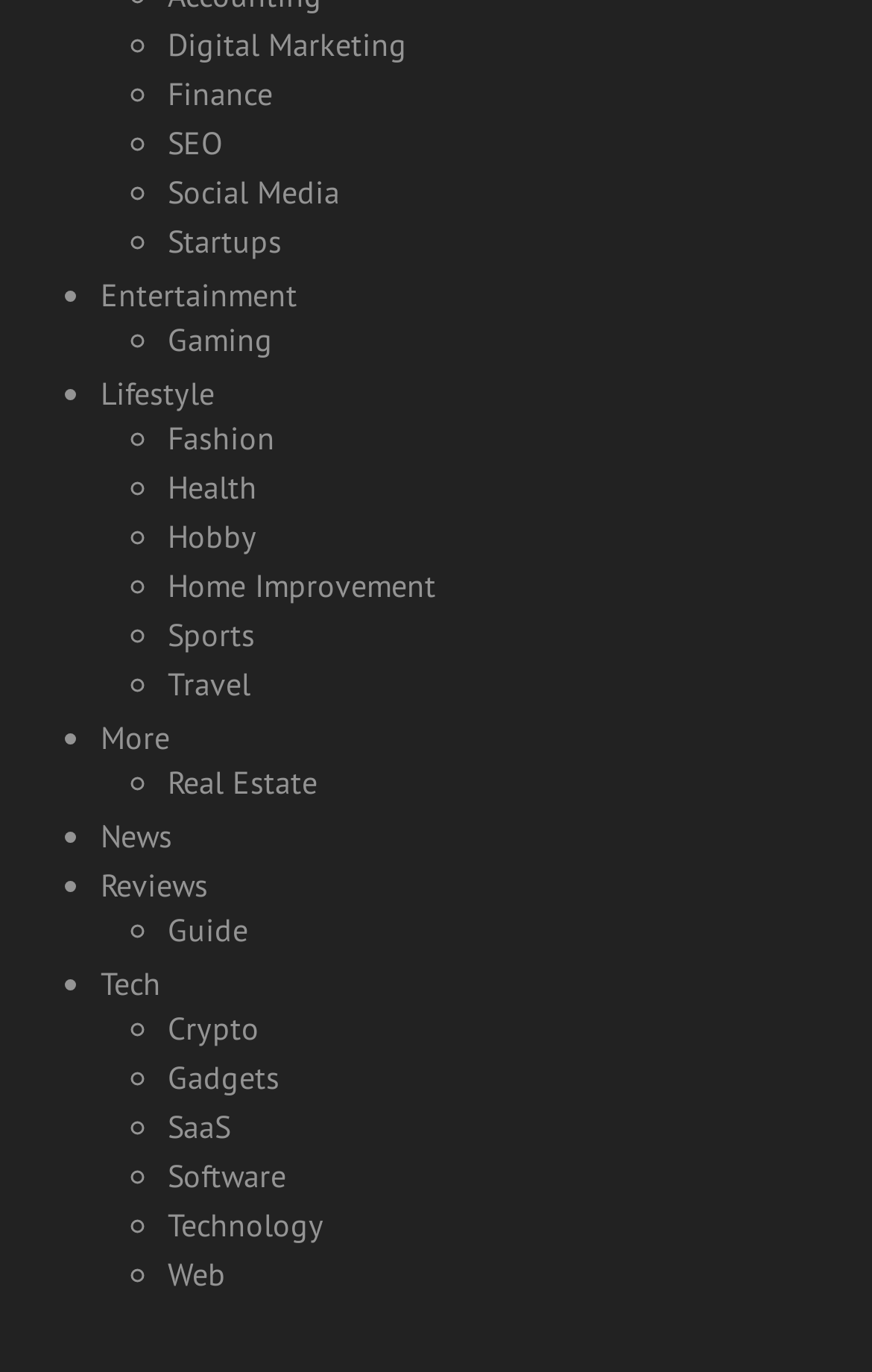How many categories are listed on this webpage? Using the information from the screenshot, answer with a single word or phrase.

24